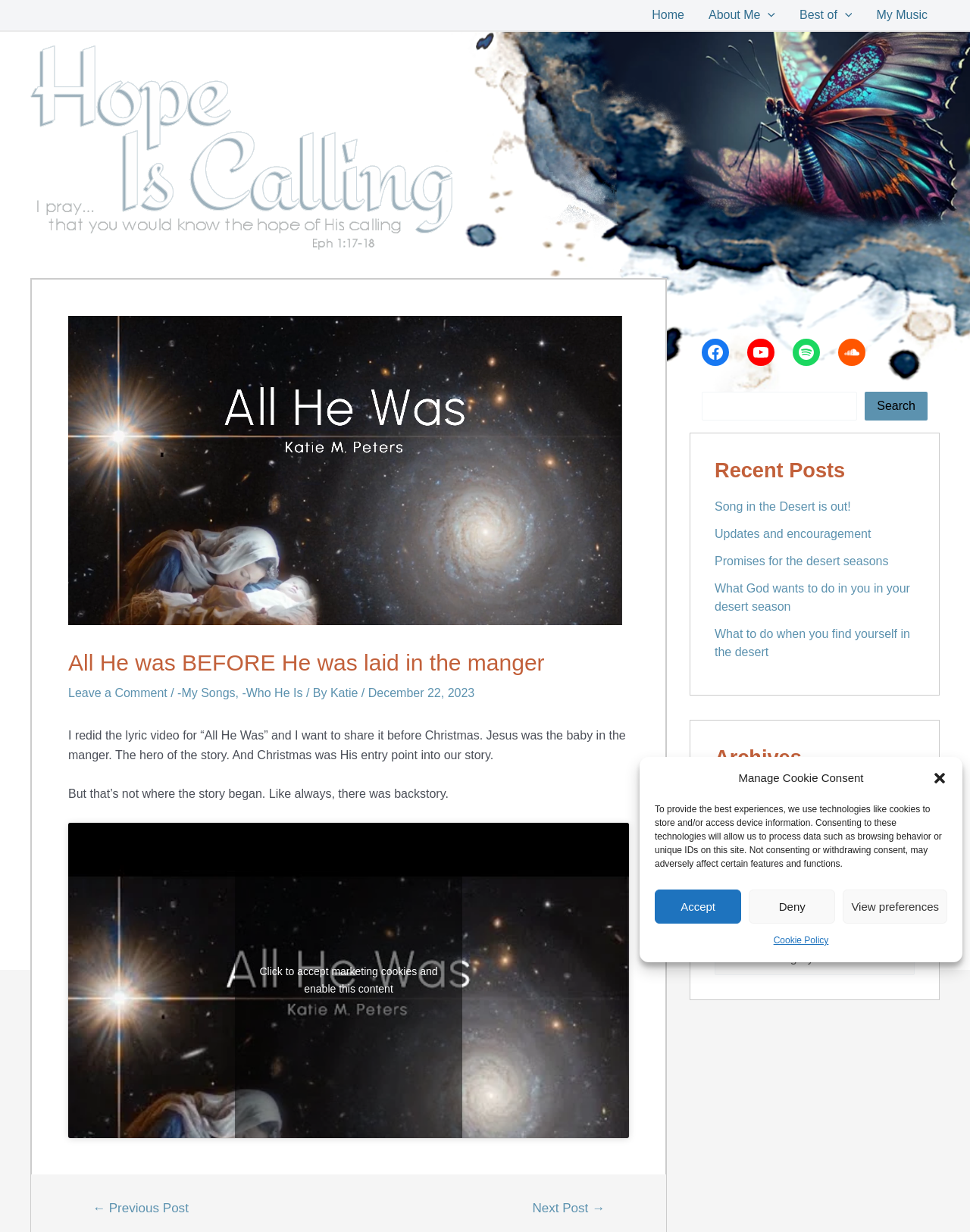What is the name of the author of the article?
Give a detailed explanation using the information visible in the image.

The article's text mentions 'By Katie' at the bottom, so the author's name is Katie.